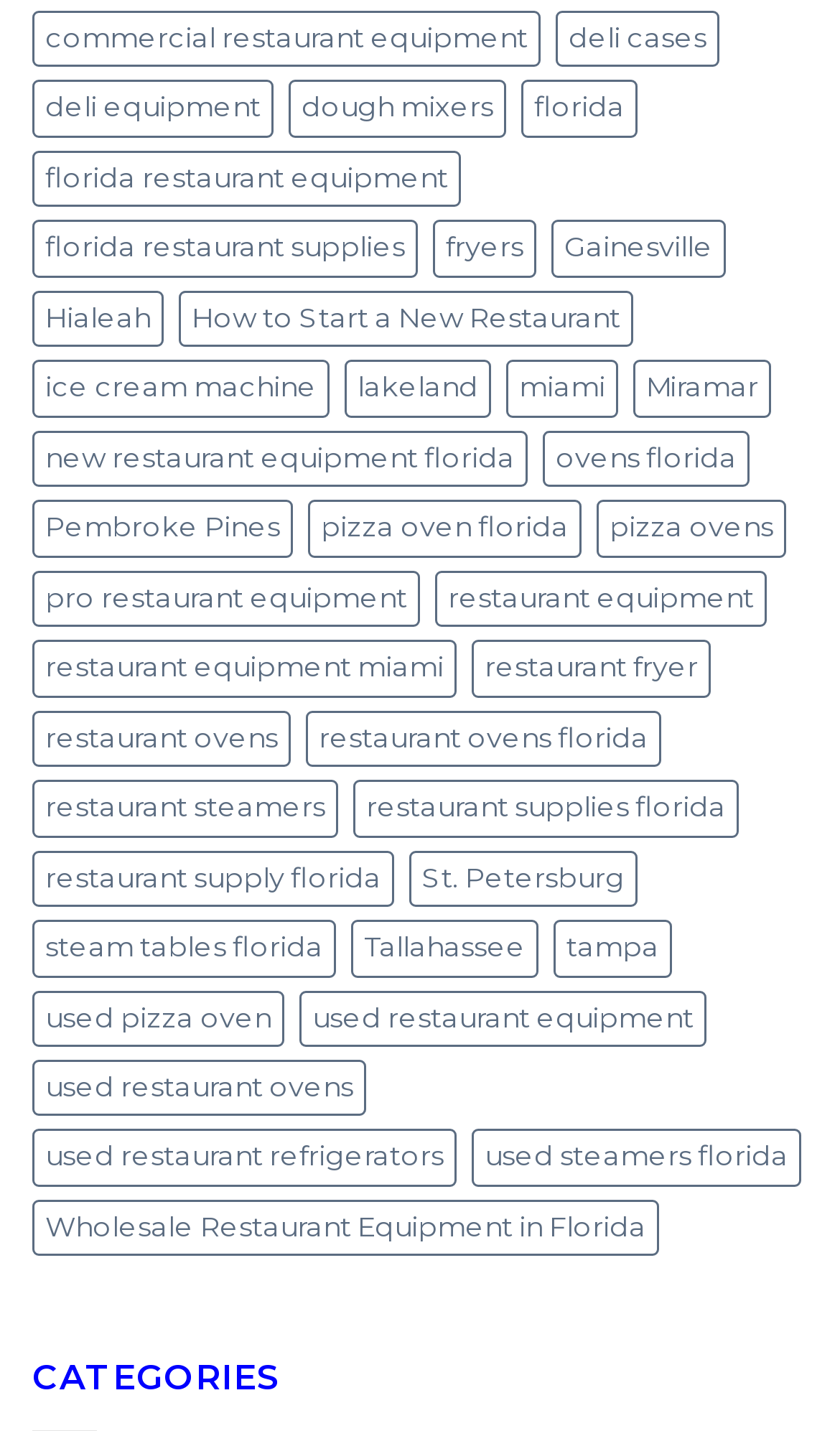Given the content of the image, can you provide a detailed answer to the question?
What type of oven is listed on this webpage?

One of the links on the webpage is 'pizza oven florida (8 items)', which suggests that pizza ovens are one of the types of ovens listed on this webpage.